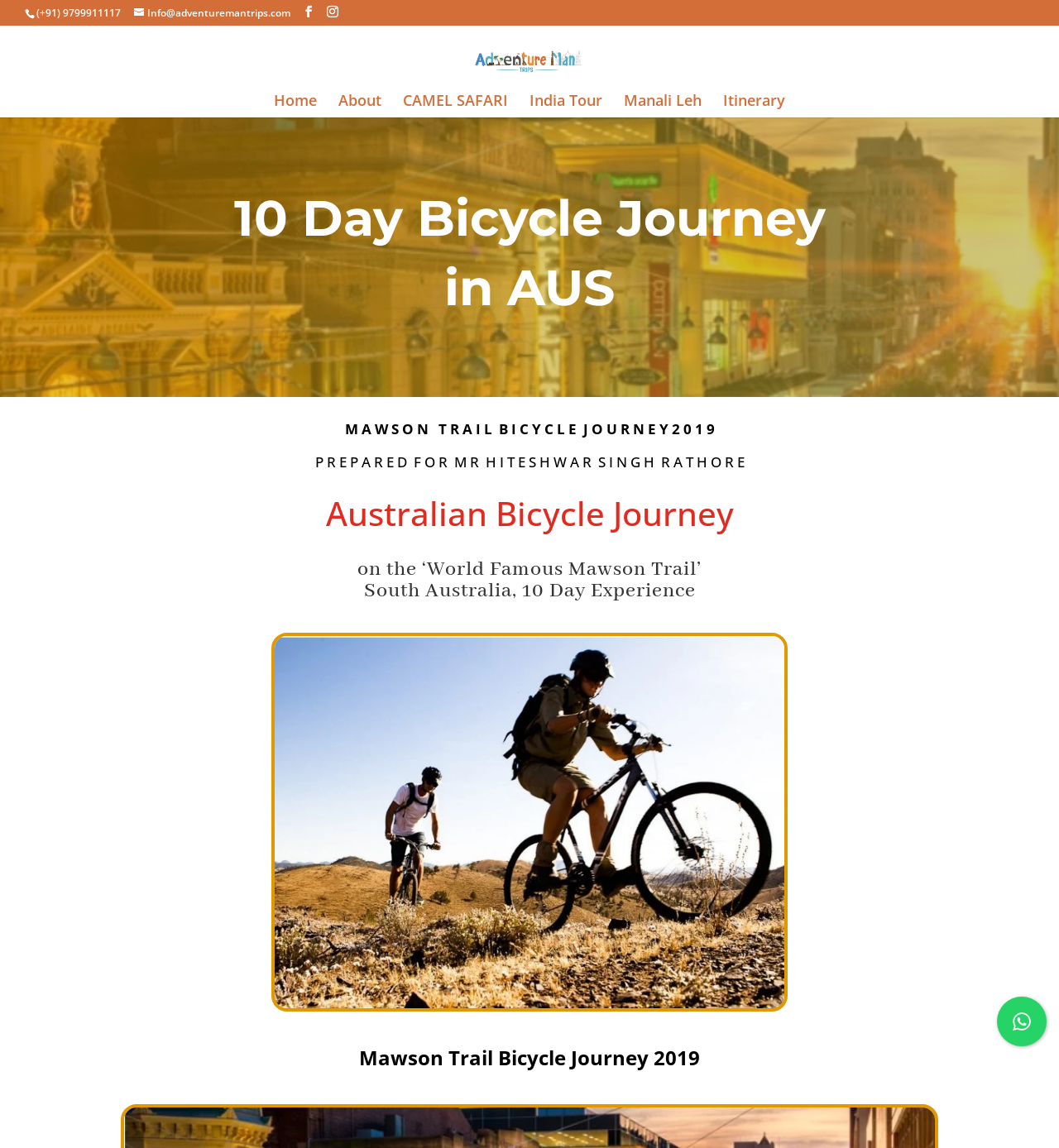What is the phone number on the webpage?
Please provide a comprehensive answer based on the contents of the image.

I found the phone number by looking at the top section of the webpage, where I saw a static text element with the phone number (+91) 9799911117.